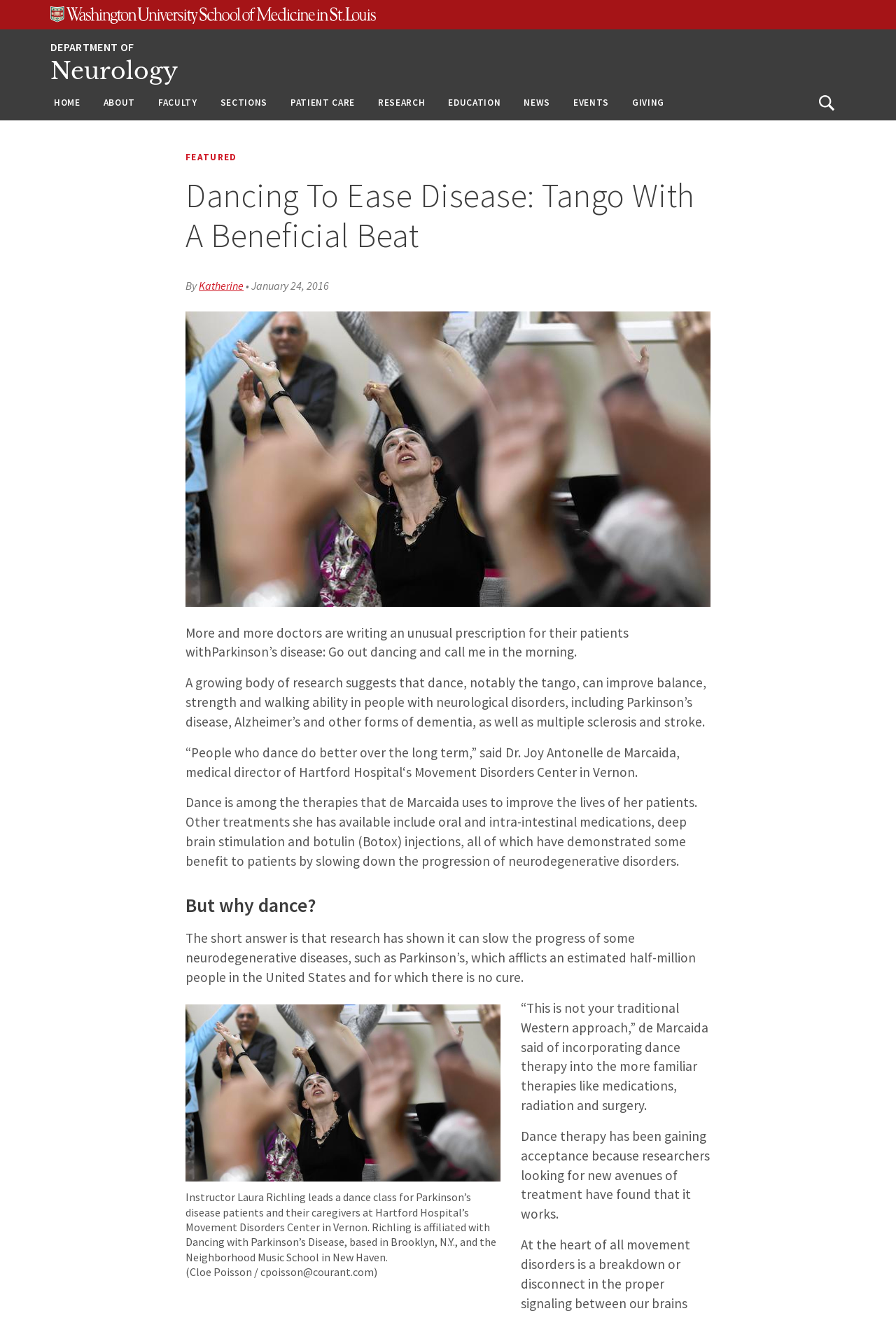Explain the webpage in detail.

The webpage is about the benefits of dancing, specifically tango, for people with neurological disorders such as Parkinson's disease, Alzheimer's, and multiple sclerosis. At the top of the page, there are three "Skip to" links, followed by the Washington University School of Medicine in St. Louis logo and a navigation menu with links to various sections of the website, including "HOME", "ABOUT", "FACULTY", and "NEWS".

Below the navigation menu, there is a header section with a featured link and a heading that reads "Dancing To Ease Disease: Tango With A Beneficial Beat". The author's name, "Katherine", and the publication date, "January 24, 2016", are also displayed.

The main content of the page is divided into sections. The first section features a large image of a dance class for Parkinson's disease patients and their caregivers, led by instructor Laura Richling. Below the image, there are several paragraphs of text that discuss the benefits of dance therapy for people with neurological disorders. The text explains that dance, particularly tango, can improve balance, strength, and walking ability in people with these conditions.

The next section is headed "But why dance?" and provides more information on the benefits of dance therapy. There is another image, this time with a caption, that shows instructor Laura Richling leading a dance class. The text in this section explains that dance therapy has been gaining acceptance as a treatment option because research has shown it to be effective.

Overall, the webpage is well-organized and easy to navigate, with clear headings and concise text that summarizes the benefits of dance therapy for people with neurological disorders.